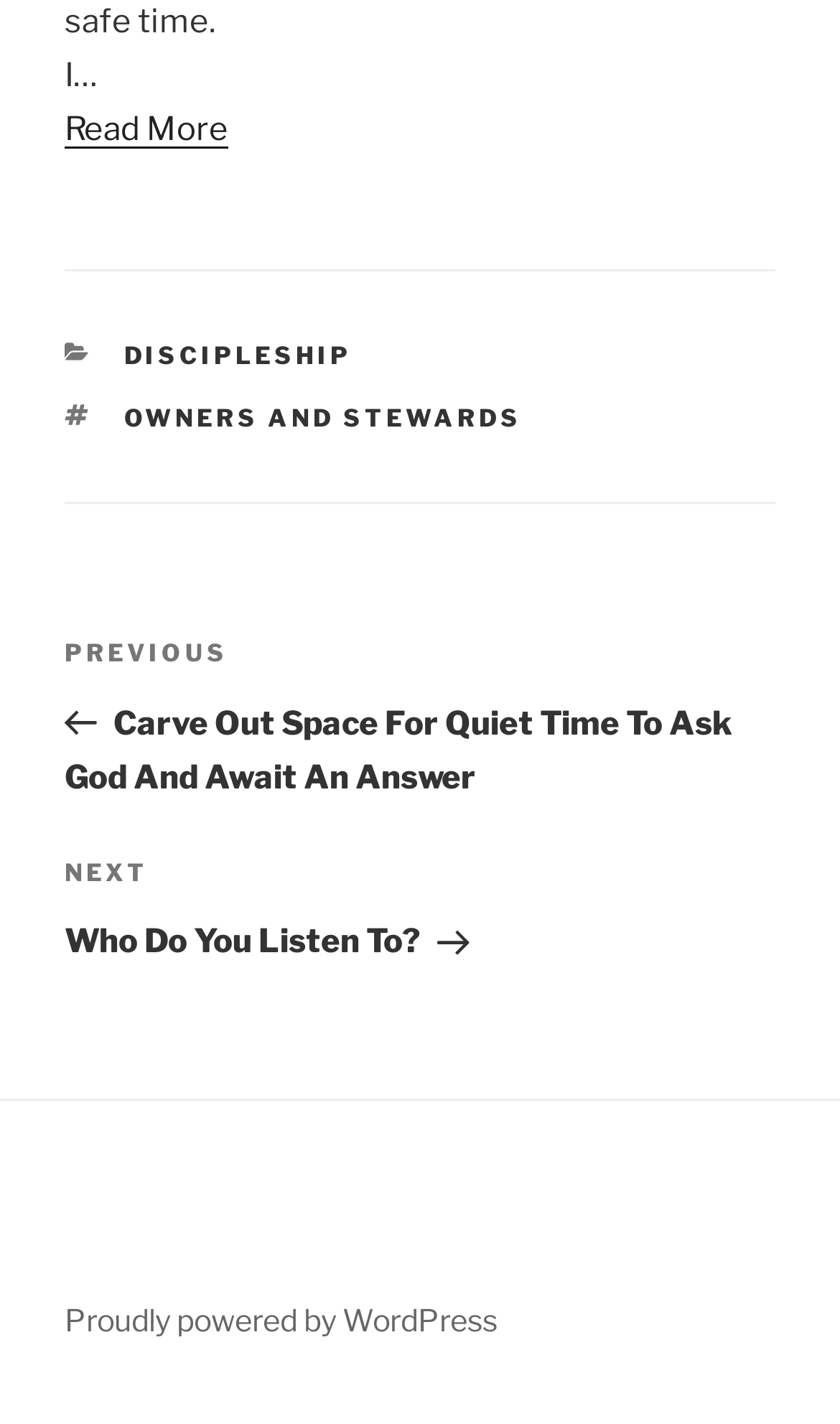Answer the following query concisely with a single word or phrase:
What is the category of the previous post?

DISCIPLESHIP